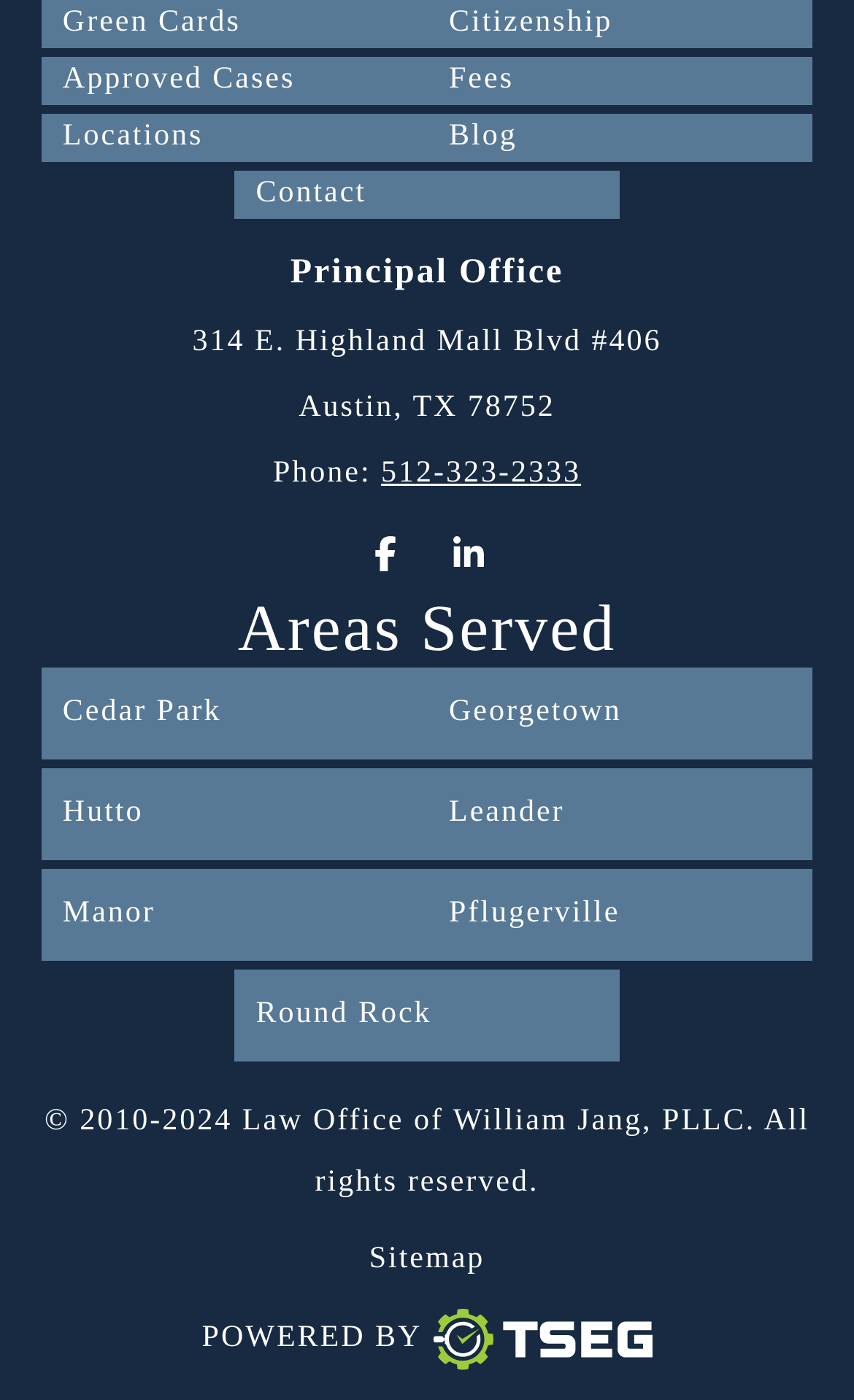Based on the image, provide a detailed and complete answer to the question: 
How many main navigation links are there?

I counted the number of main navigation links by looking at the links 'Approved Cases', 'Fees', 'Locations', 'Blog', and 'Contact' which are located at the top of the page.